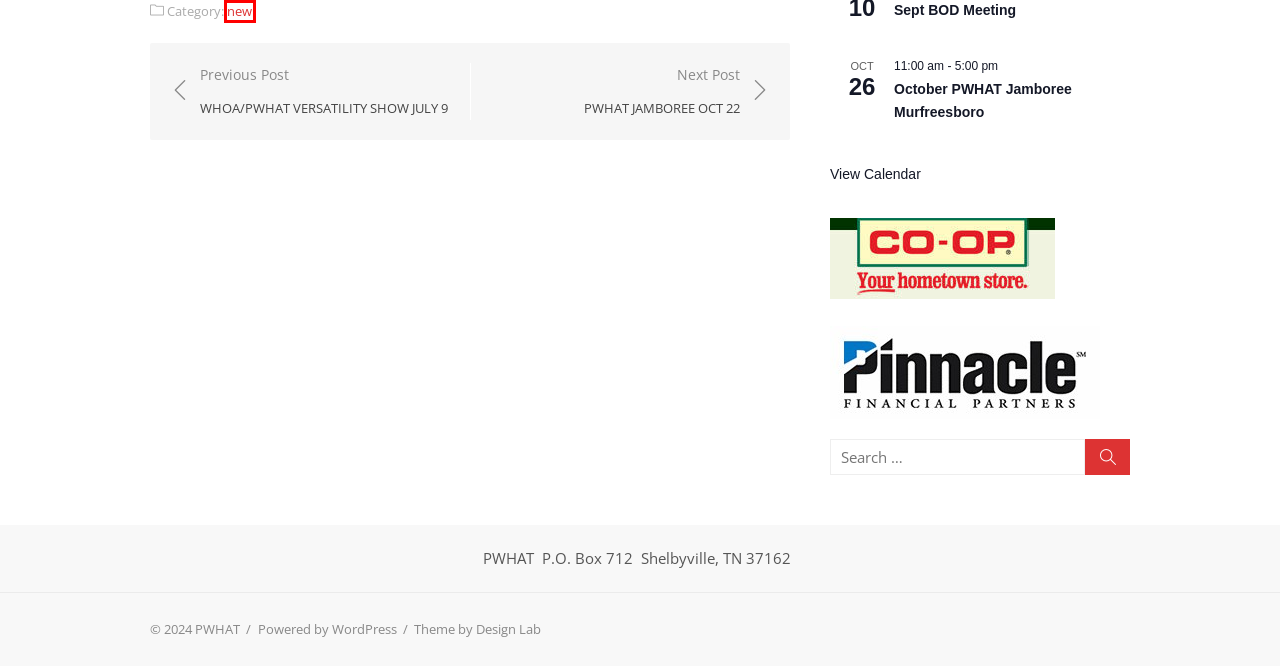You are provided with a screenshot of a webpage that includes a red rectangle bounding box. Please choose the most appropriate webpage description that matches the new webpage after clicking the element within the red bounding box. Here are the candidates:
A. WHOA/PWHAT Versatility Show July 9 – PWHAT
B. Simple WordPress Themes to Build Your Dream Website - Design Lab
C. Blog Tool, Publishing Platform, and CMS – WordPress.org
D. October PWHAT Jamboree Murfreesboro – PWHAT
E. new – PWHAT
F. Events from June 15 – November 12 – PWHAT
G. Sept BOD Meeting – PWHAT
H. PWHAT Jamboree Oct 22 – PWHAT

E